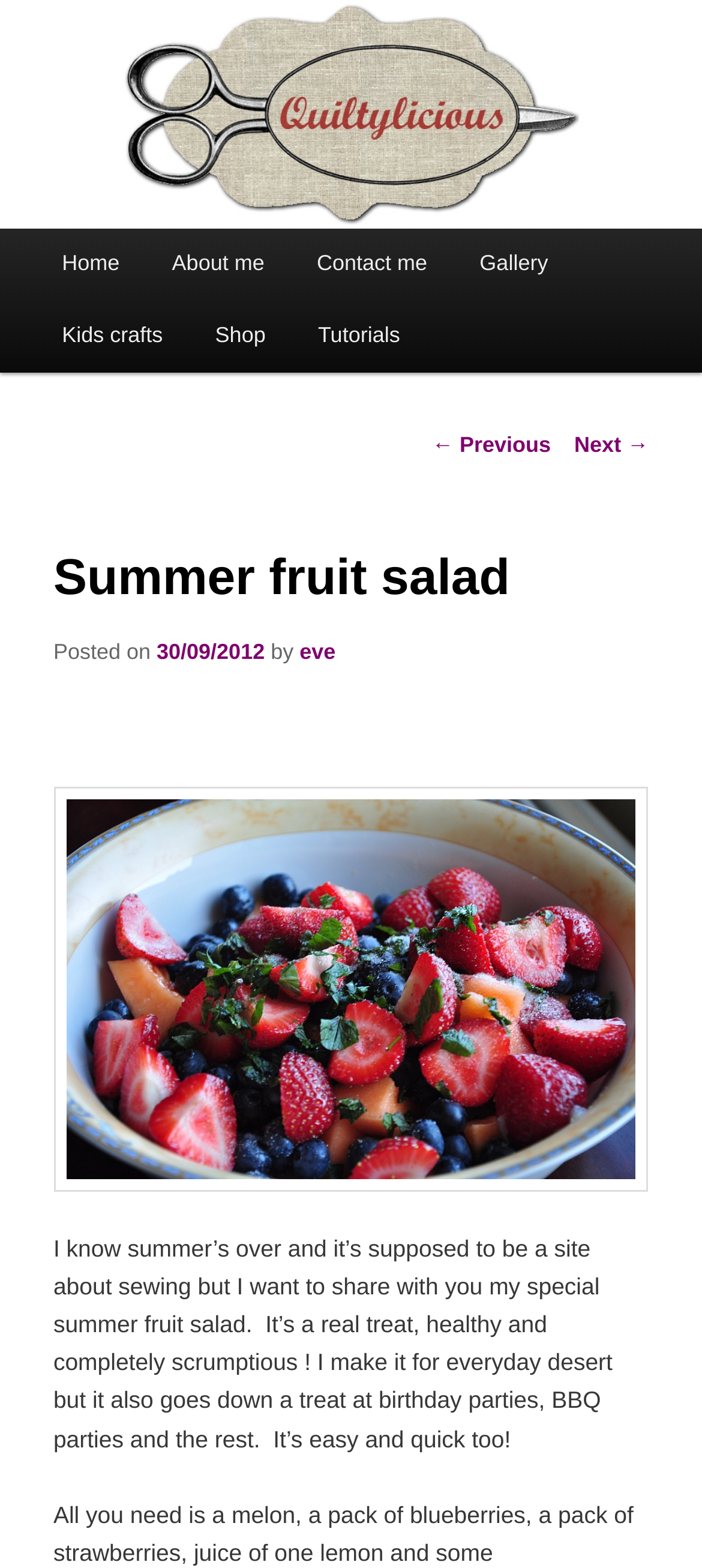Identify the primary heading of the webpage and provide its text.

Summer fruit salad